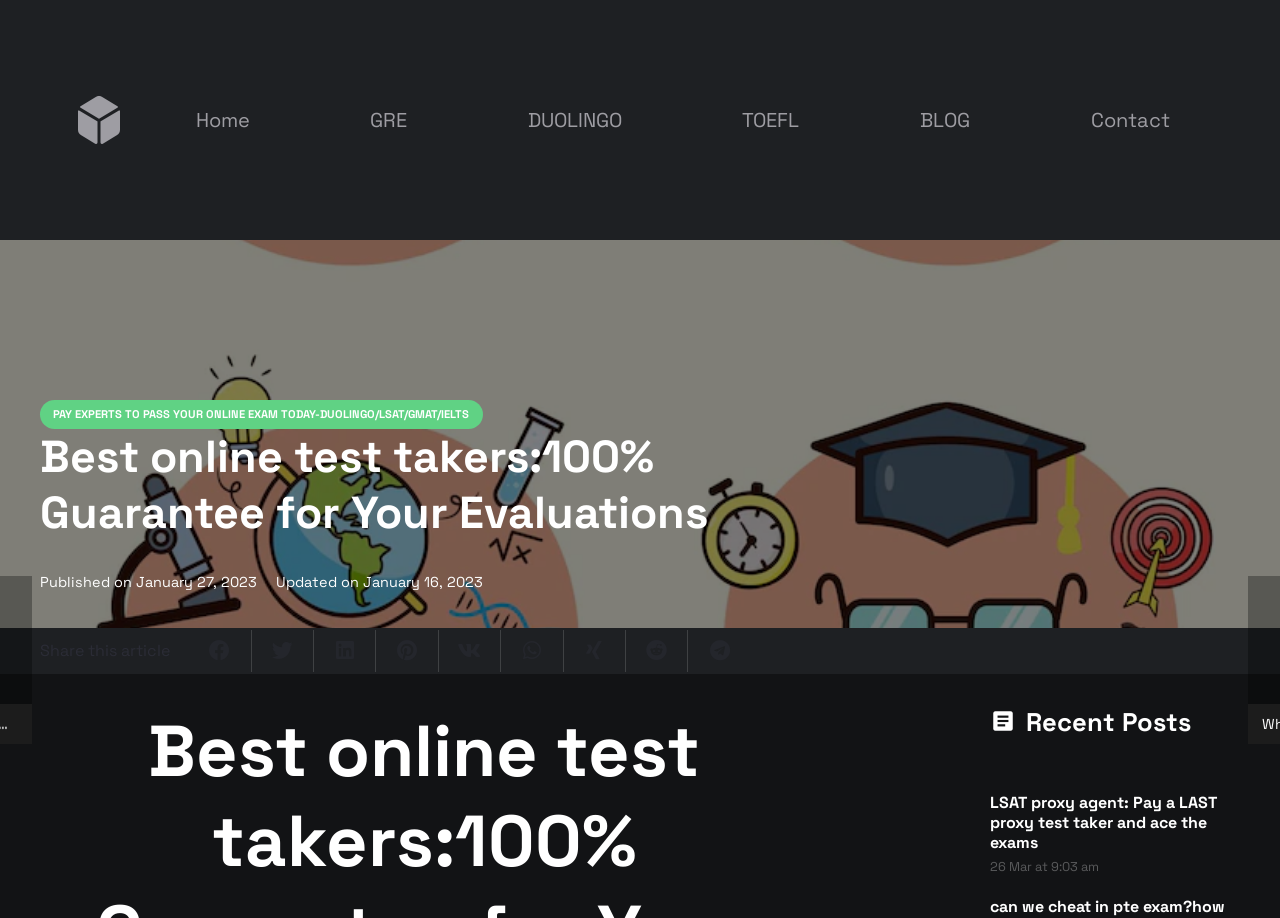Please locate the bounding box coordinates of the element's region that needs to be clicked to follow the instruction: "Click on the LSAT proxy agent: Pay a LAST proxy test taker and ace the exams article". The bounding box coordinates should be provided as four float numbers between 0 and 1, i.e., [left, top, right, bottom].

[0.773, 0.863, 0.951, 0.93]